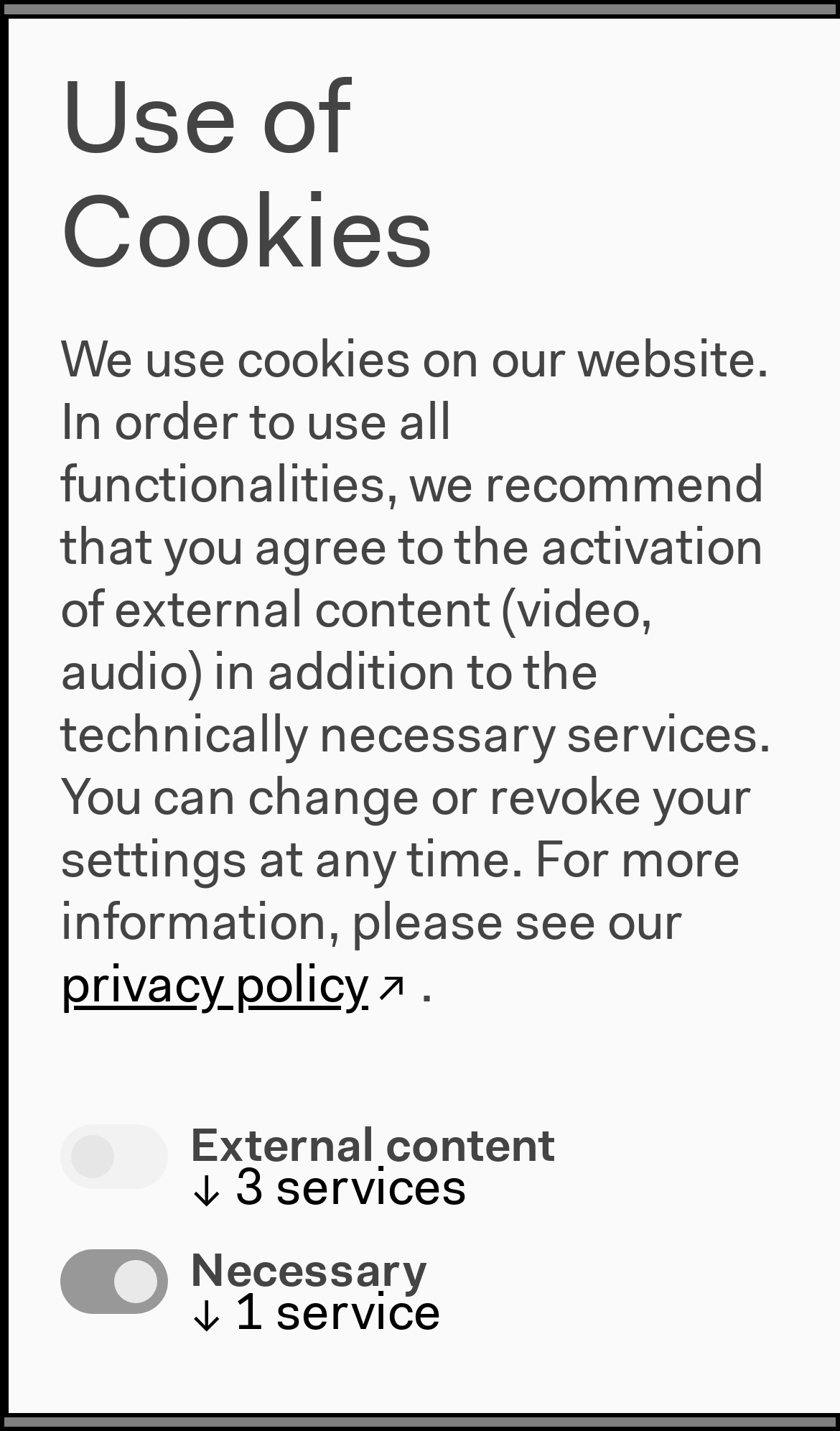Predict the bounding box for the UI component with the following description: "parent_node: External content aria-describedby="purpose-item-extern-description"".

[0.082, 0.791, 0.21, 0.836]